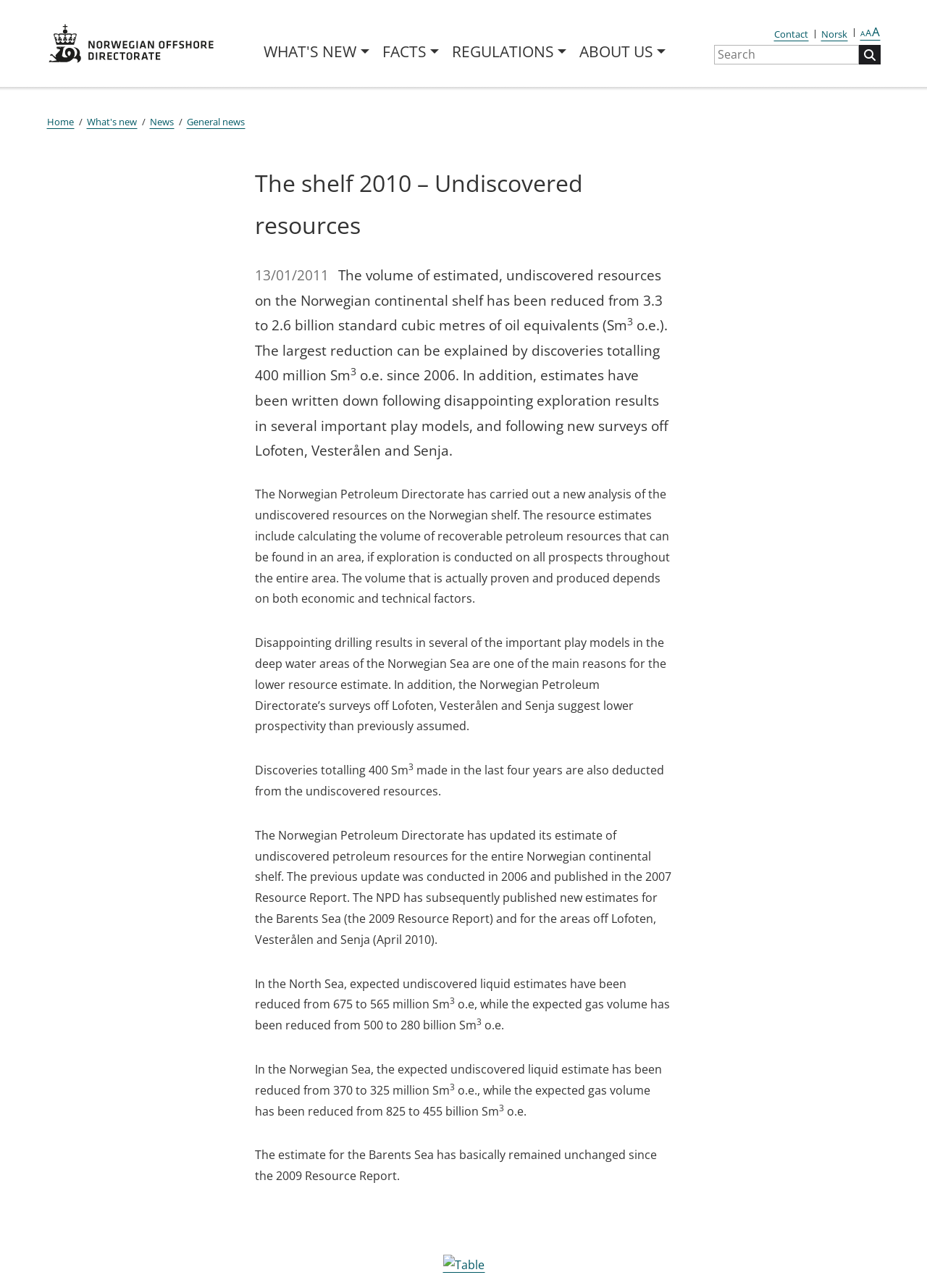Determine the bounding box coordinates of the clickable element to achieve the following action: 'Search for something'. Provide the coordinates as four float values between 0 and 1, formatted as [left, top, right, bottom].

[0.77, 0.035, 0.927, 0.05]